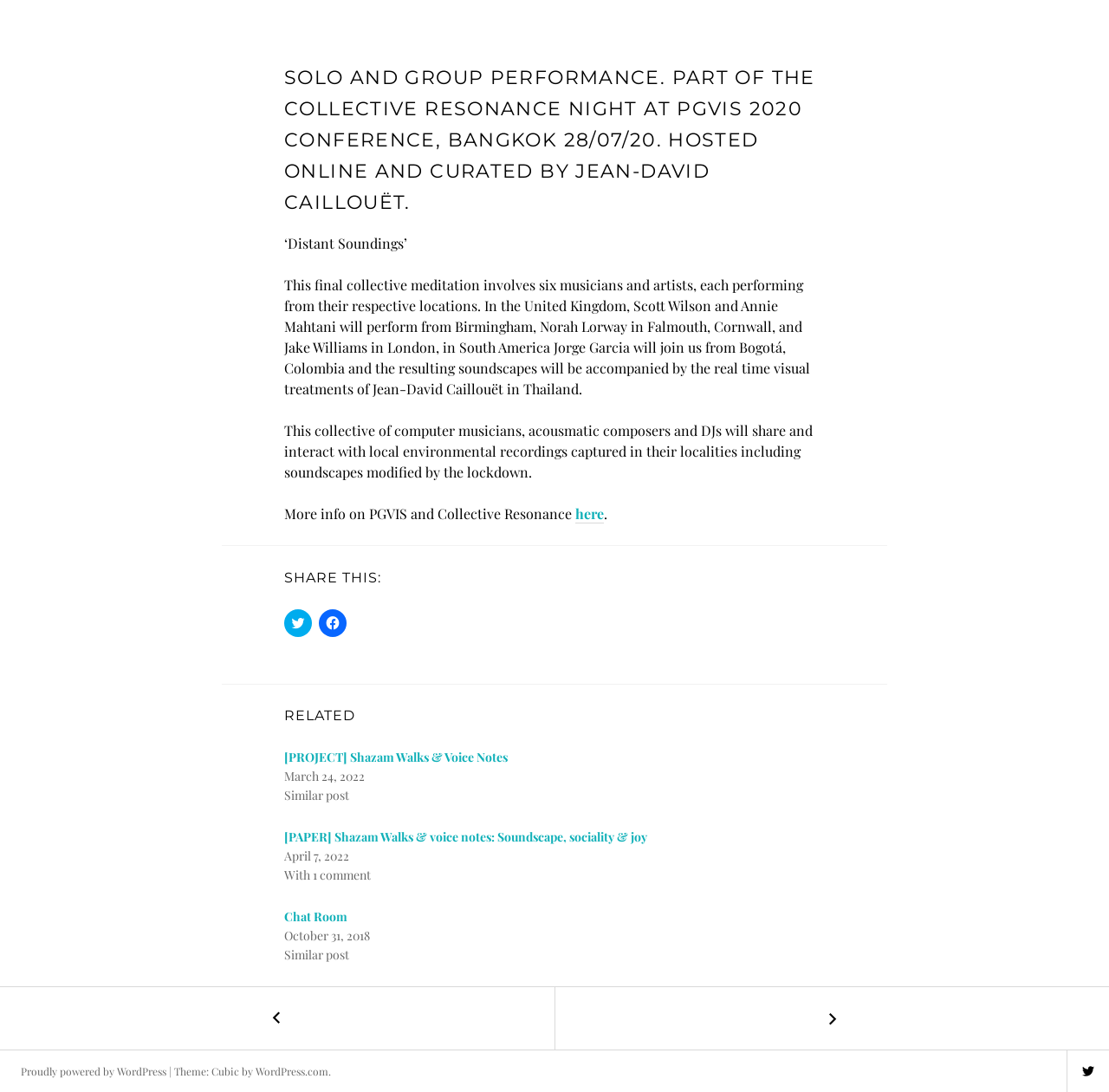Please answer the following question using a single word or phrase: What is the event described on this webpage?

Collective Resonance Night